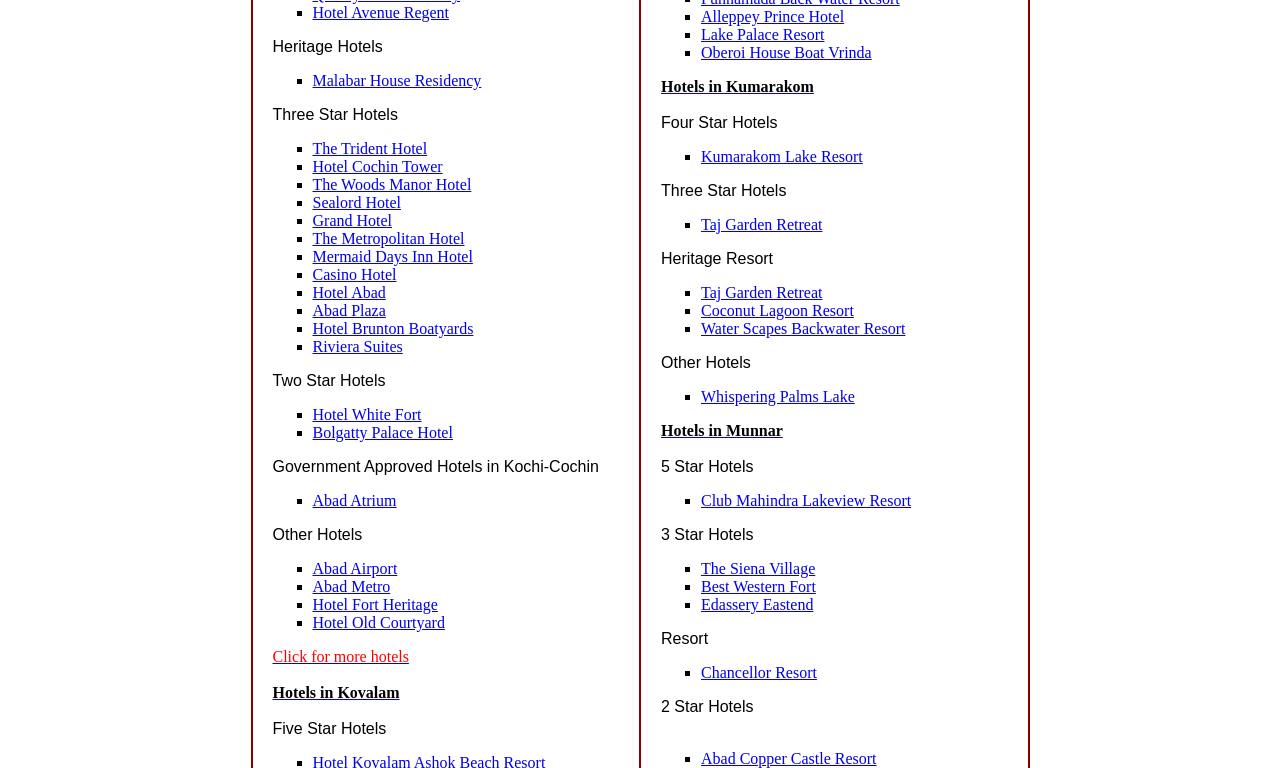Determine the bounding box coordinates of the clickable element to achieve the following action: 'Click for more hotels'. Provide the coordinates as four float values between 0 and 1, formatted as [left, top, right, bottom].

[0.213, 0.844, 0.319, 0.866]